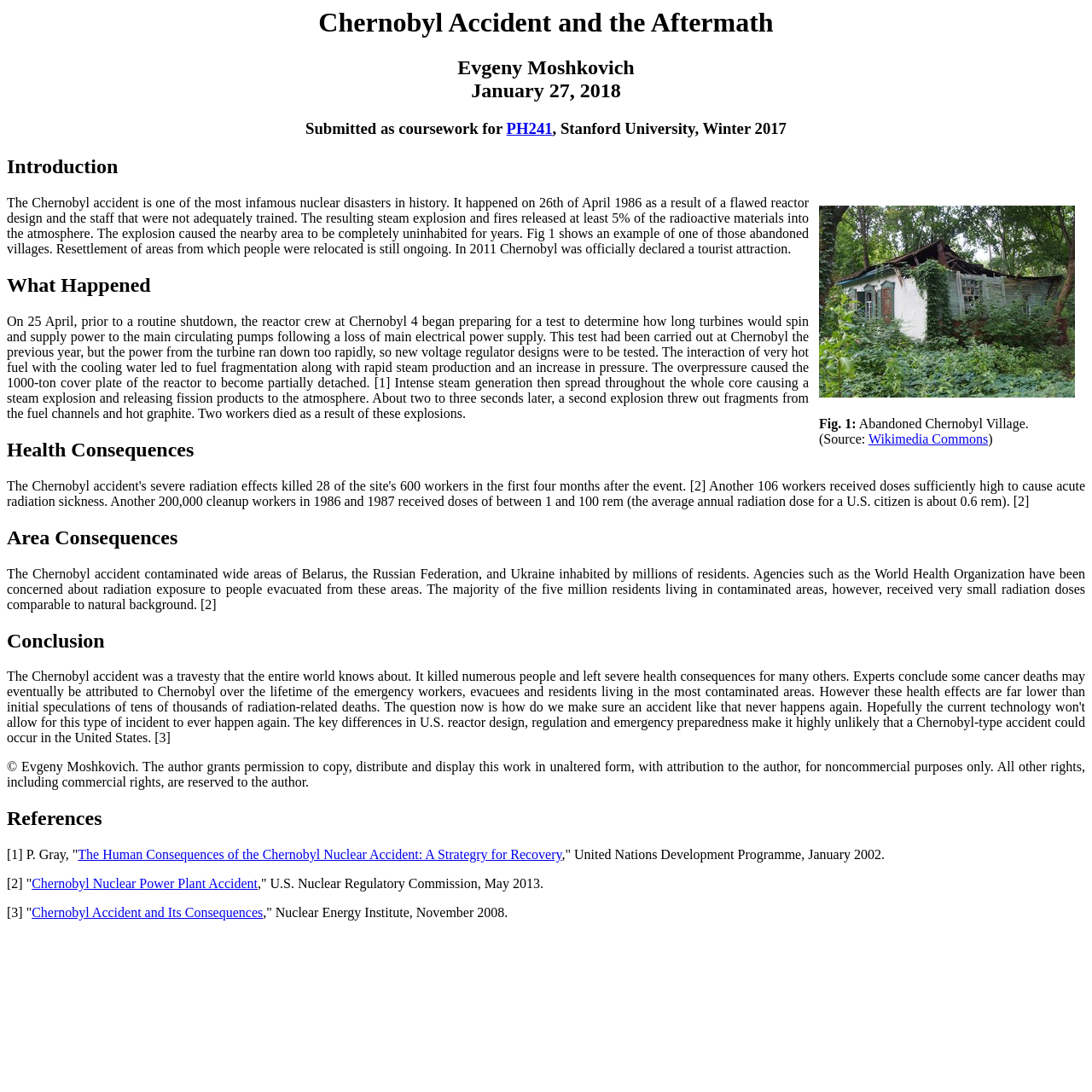Please examine the image and provide a detailed answer to the question: What is the name of the author who grants permission to copy and distribute this work?

The answer can be found in the paragraph at the bottom of the page, which states '© Evgeny Moshkovich. The author grants permission to copy, distribute and display this work in unaltered form, with attribution to the author, for noncommercial purposes only.'